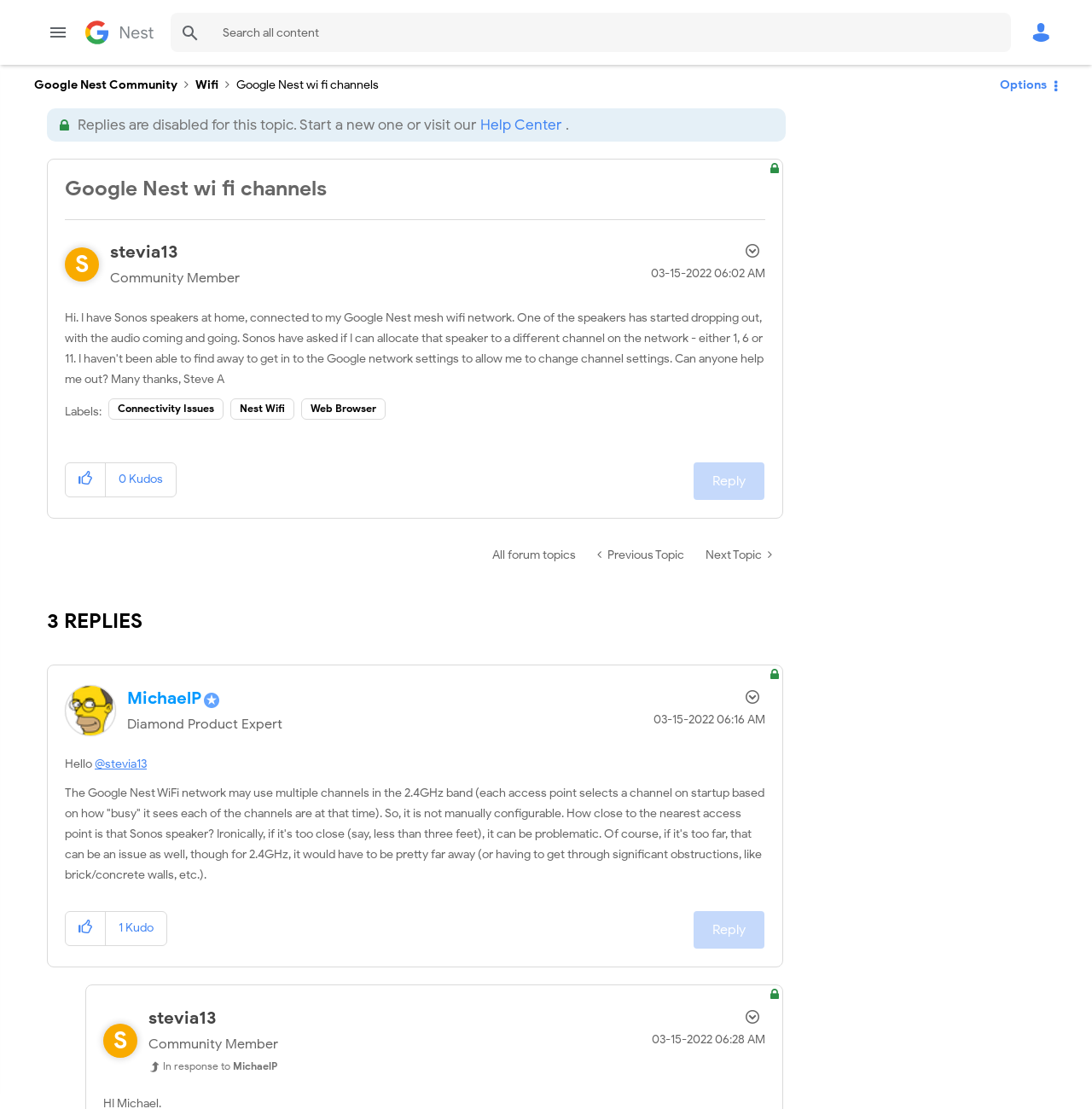Produce a meticulous description of the webpage.

This webpage appears to be a forum discussion thread on the Google Nest Community website. At the top, there is a heading that reads "Google Nest wi fi channels" and a navigation menu with links to "Google Nest Community", "Wifi", and "Google Nest wi fi channels". Below this, there is a button labeled "Menu" and a search bar with a "Search" button.

On the left side of the page, there is a navigation menu with links to "All forum topics", "Previous Topic", and "Next Topic". Below this, there is a section that displays the topic title and the number of replies, which is 3.

The main content of the page is a discussion thread with multiple posts. The first post is from a user named "stevia13" and has a timestamp of "03-15-2022 06:02 AM". The post describes an issue with a Sonos speaker connected to a Google Nest mesh wifi network. Below this post, there are buttons to give kudos and reply to the post.

The next post is from a user named "MichaelP", who is a Diamond Product Expert. The post provides a response to the original issue, explaining how the Google Nest WiFi network uses multiple channels in the 2.4GHz band and offering suggestions for resolving the issue. This post also has buttons to give kudos and reply to the post.

There are additional posts in the thread, including a response from "stevia13" to "MichaelP". Each post has a timestamp and buttons to give kudos and reply to the post. There are also images of the users' profiles and icons indicating their community status.

Throughout the page, there are various buttons and links to navigate the discussion thread, give kudos, and reply to posts.